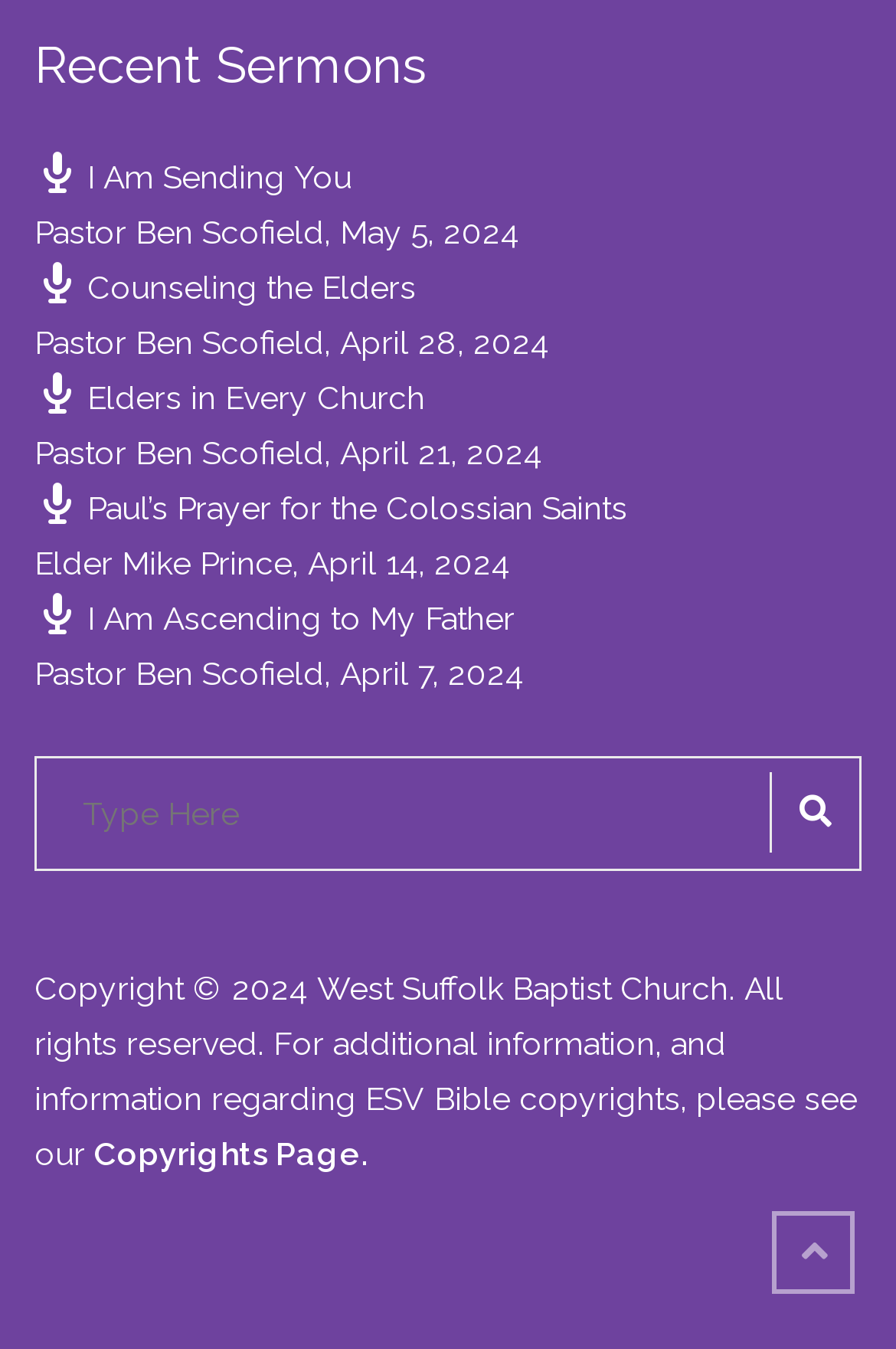Identify the bounding box coordinates for the UI element described as follows: Elders in Every Church. Use the format (top-left x, top-left y, bottom-right x, bottom-right y) and ensure all values are floating point numbers between 0 and 1.

[0.038, 0.281, 0.474, 0.309]